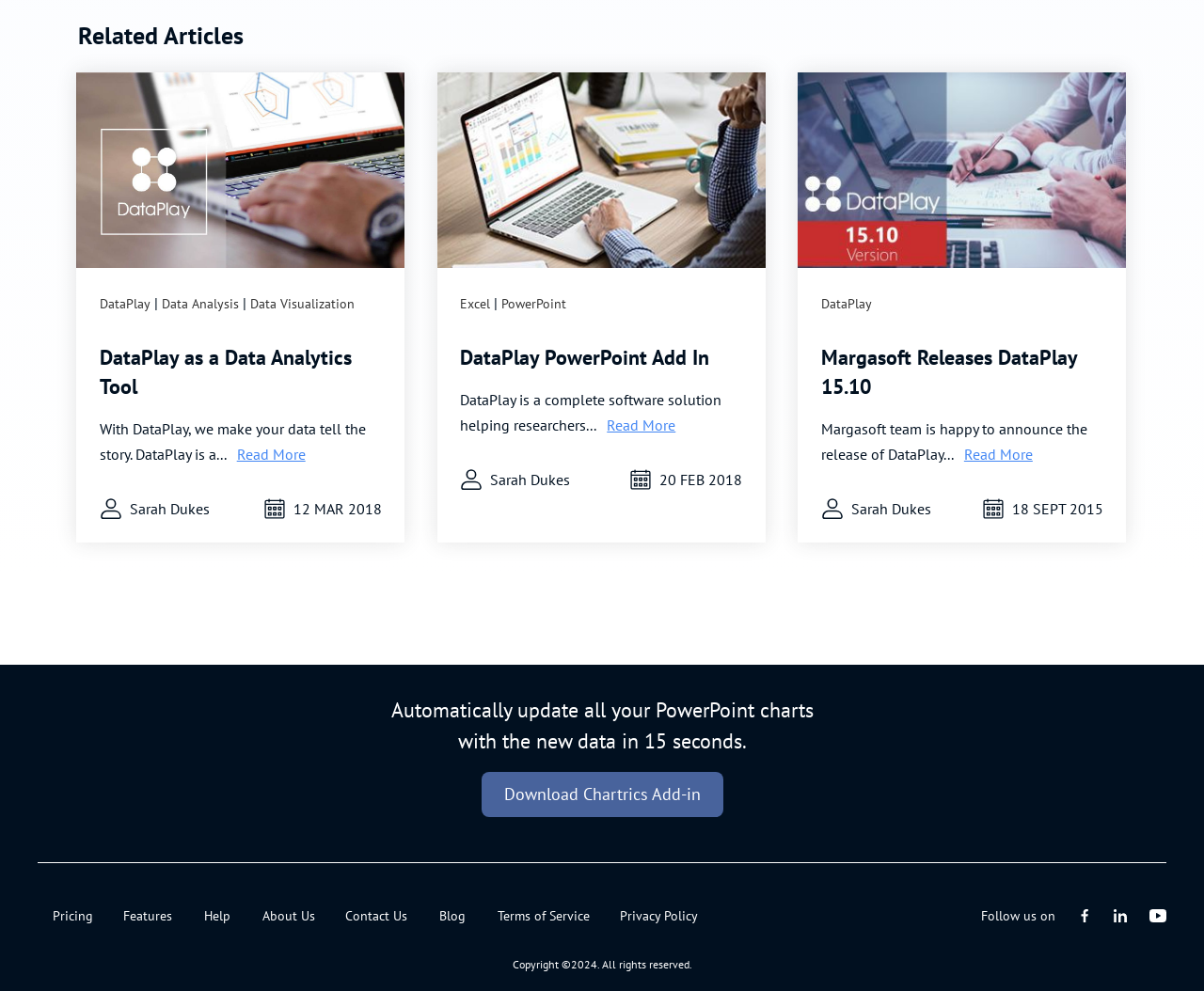What is the topic of the webpage?
Refer to the screenshot and respond with a concise word or phrase.

DataPlay